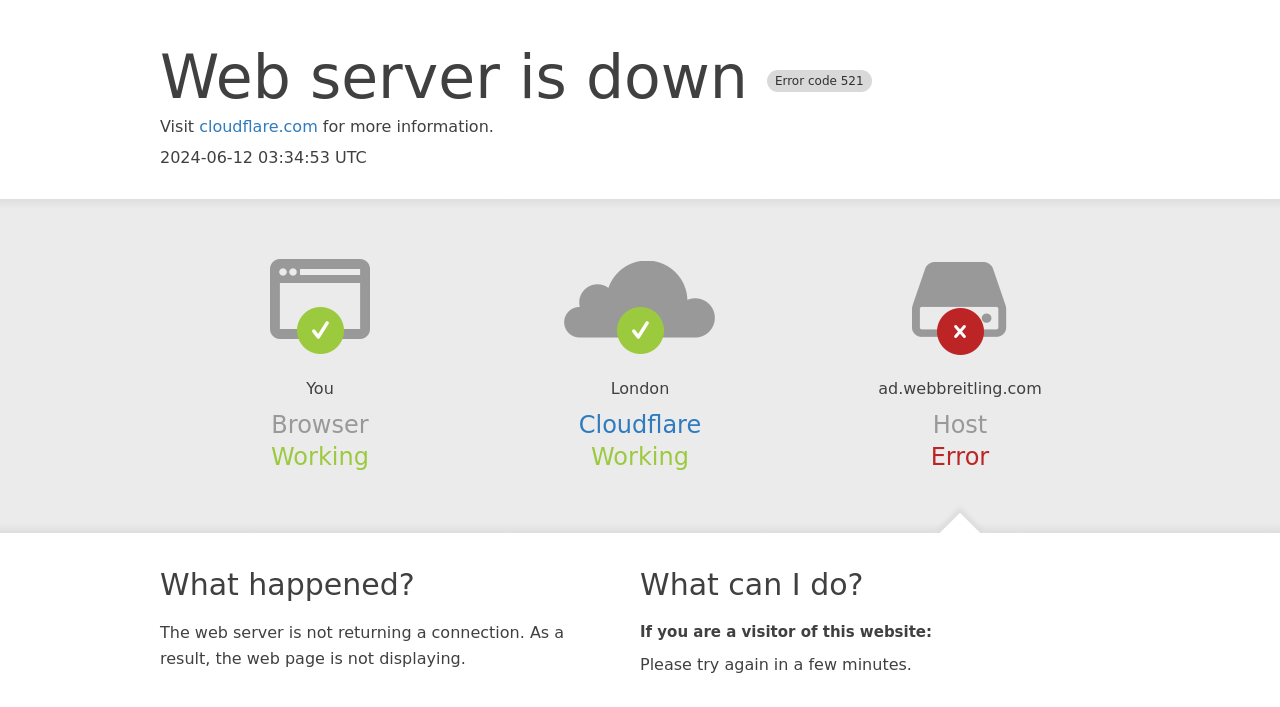Explain the webpage in detail, including its primary components.

The webpage appears to be an error page, indicating that the web server is down. At the top, there is a heading that reads "Web server is down Error code 521". Below this heading, there is a link to "cloudflare.com" with a brief description "Visit" and "for more information". The current timestamp "2024-06-12 03:34:53 UTC" is displayed nearby.

In the middle section of the page, there are three columns of information. The left column has a heading "Browser" with the status "Working" below it. The middle column has a heading "Cloudflare" with a link to "Cloudflare" and the status "Working" below it. The right column has a heading "Host" with the status "Error" below it, and the domain "ad.webbreitling.com" is displayed.

At the bottom of the page, there are two sections. The first section has a heading "What happened?" and a paragraph of text explaining that the web server is not returning a connection, resulting in the web page not displaying. The second section has a heading "What can I do?" and a subheading "If you are a visitor of this website:". Below this, there is a message advising visitors to try again in a few minutes.